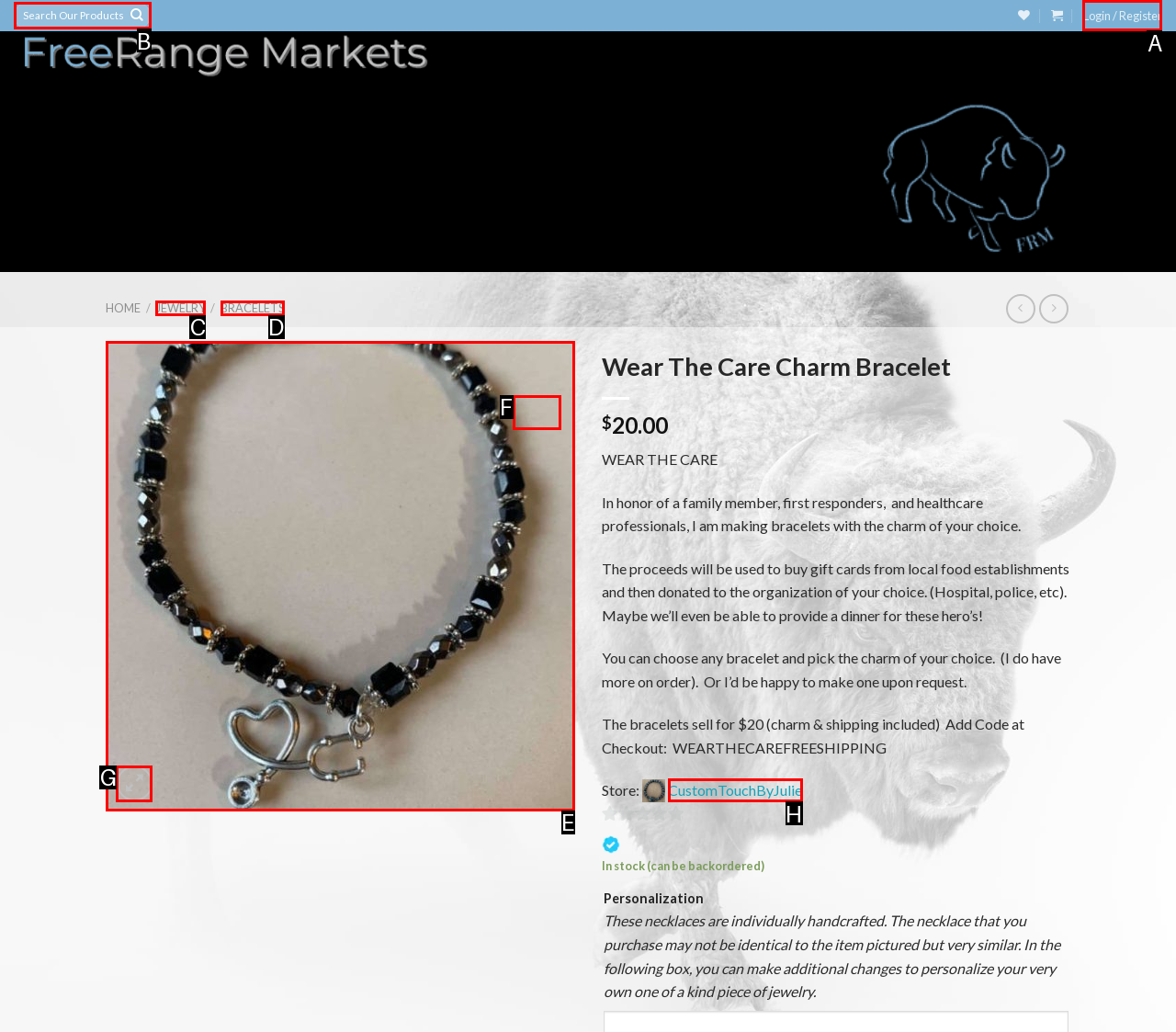Choose the letter of the option you need to click to Click on Login / Register. Answer with the letter only.

A